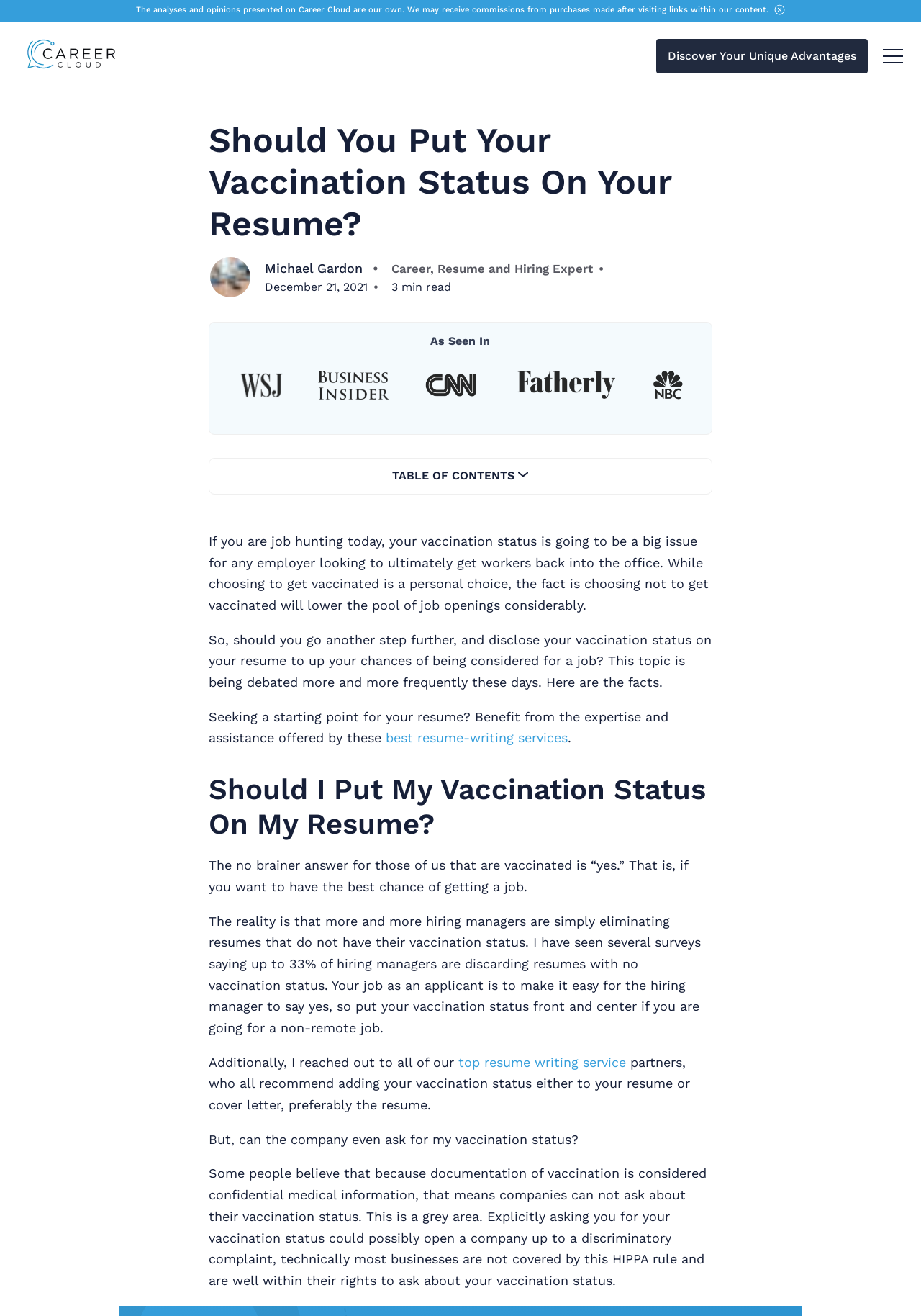Extract the bounding box of the UI element described as: "Michael Gardon".

[0.287, 0.196, 0.411, 0.212]